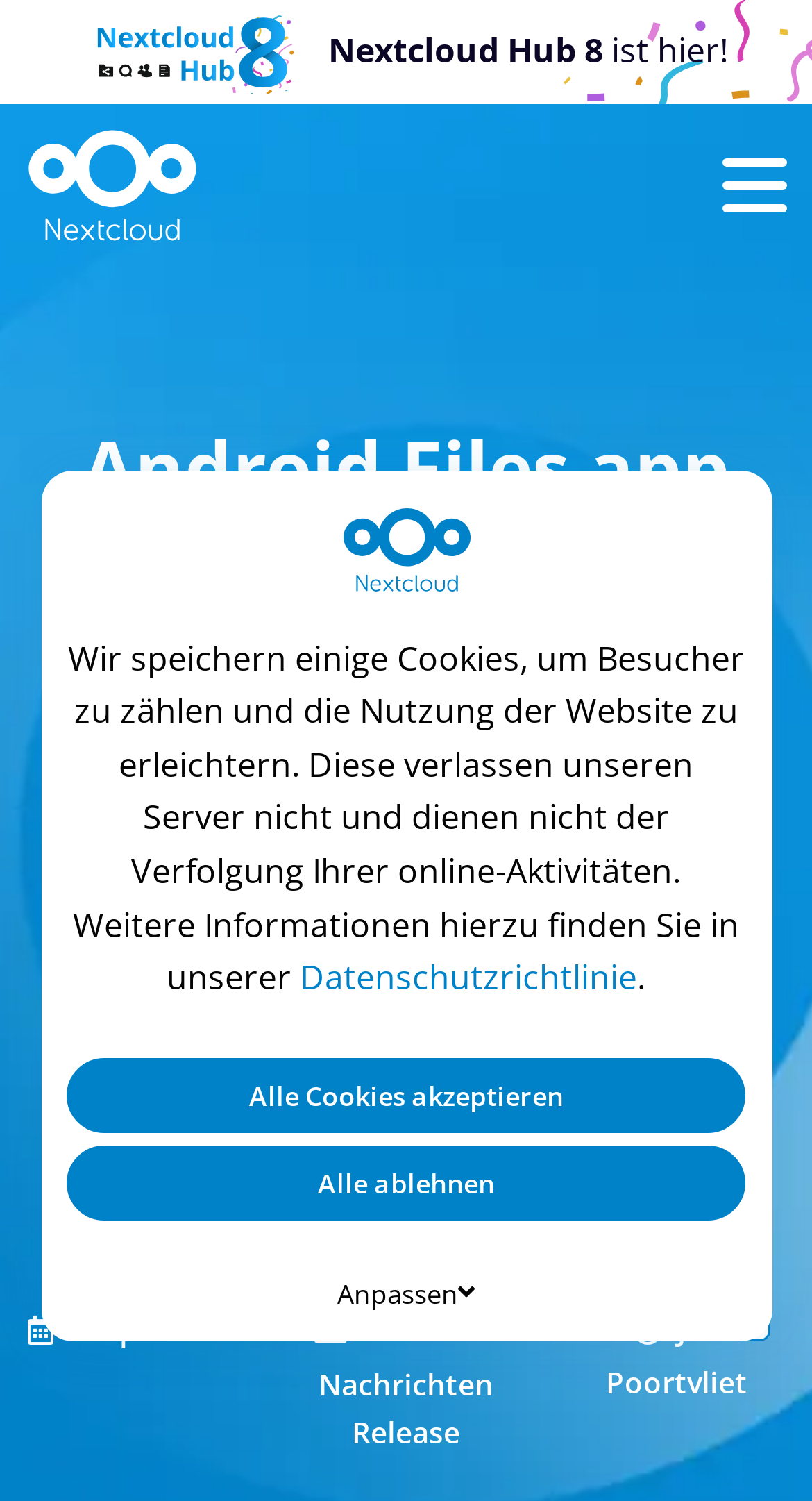Please indicate the bounding box coordinates for the clickable area to complete the following task: "Click on Nextcloud Hub 8". The coordinates should be specified as four float numbers between 0 and 1, i.e., [left, top, right, bottom].

[0.104, 0.008, 0.363, 0.062]